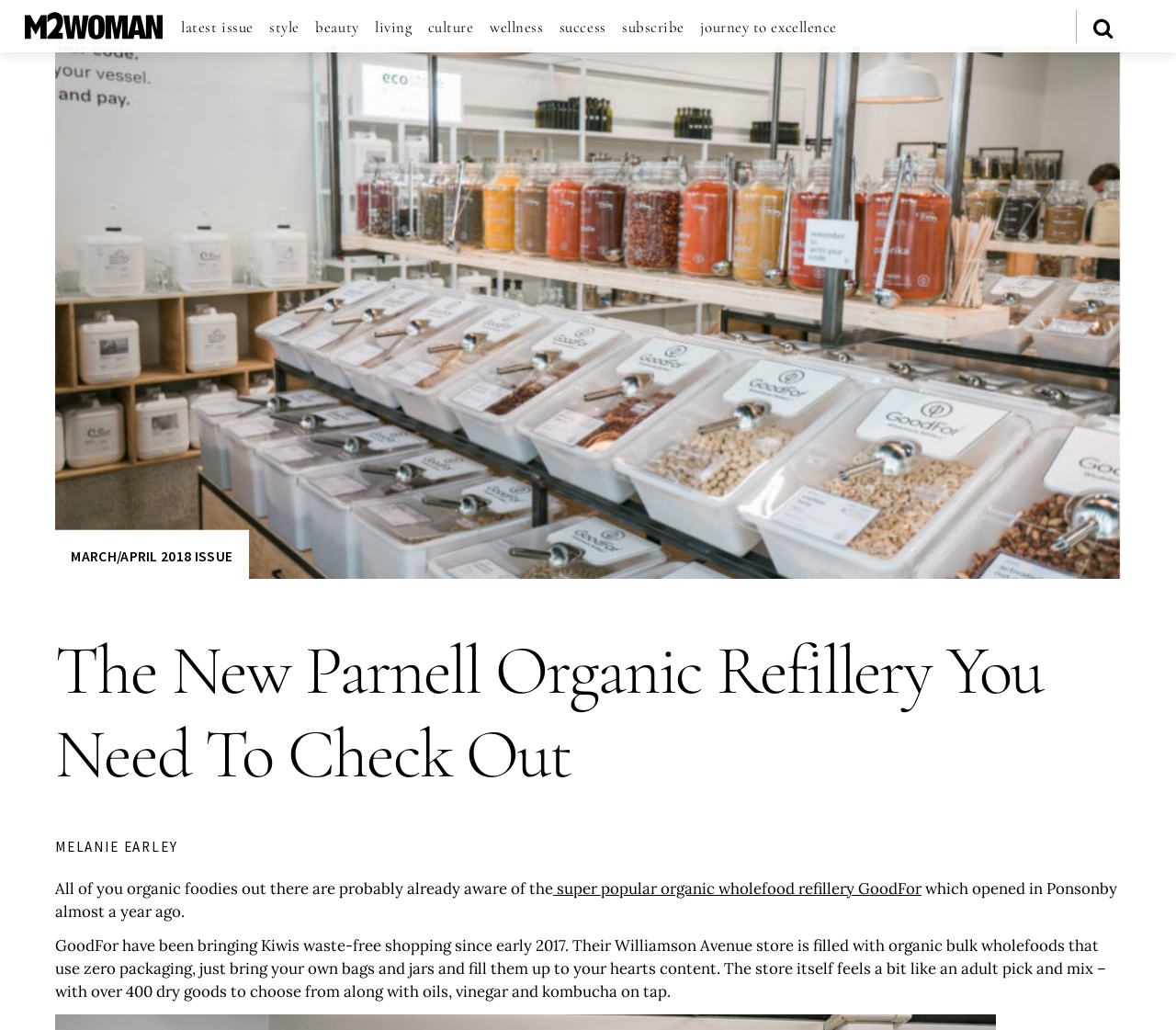Determine the bounding box for the described HTML element: "Journey to Excellence". Ensure the coordinates are four float numbers between 0 and 1 in the format [left, top, right, bottom].

[0.596, 0.015, 0.712, 0.037]